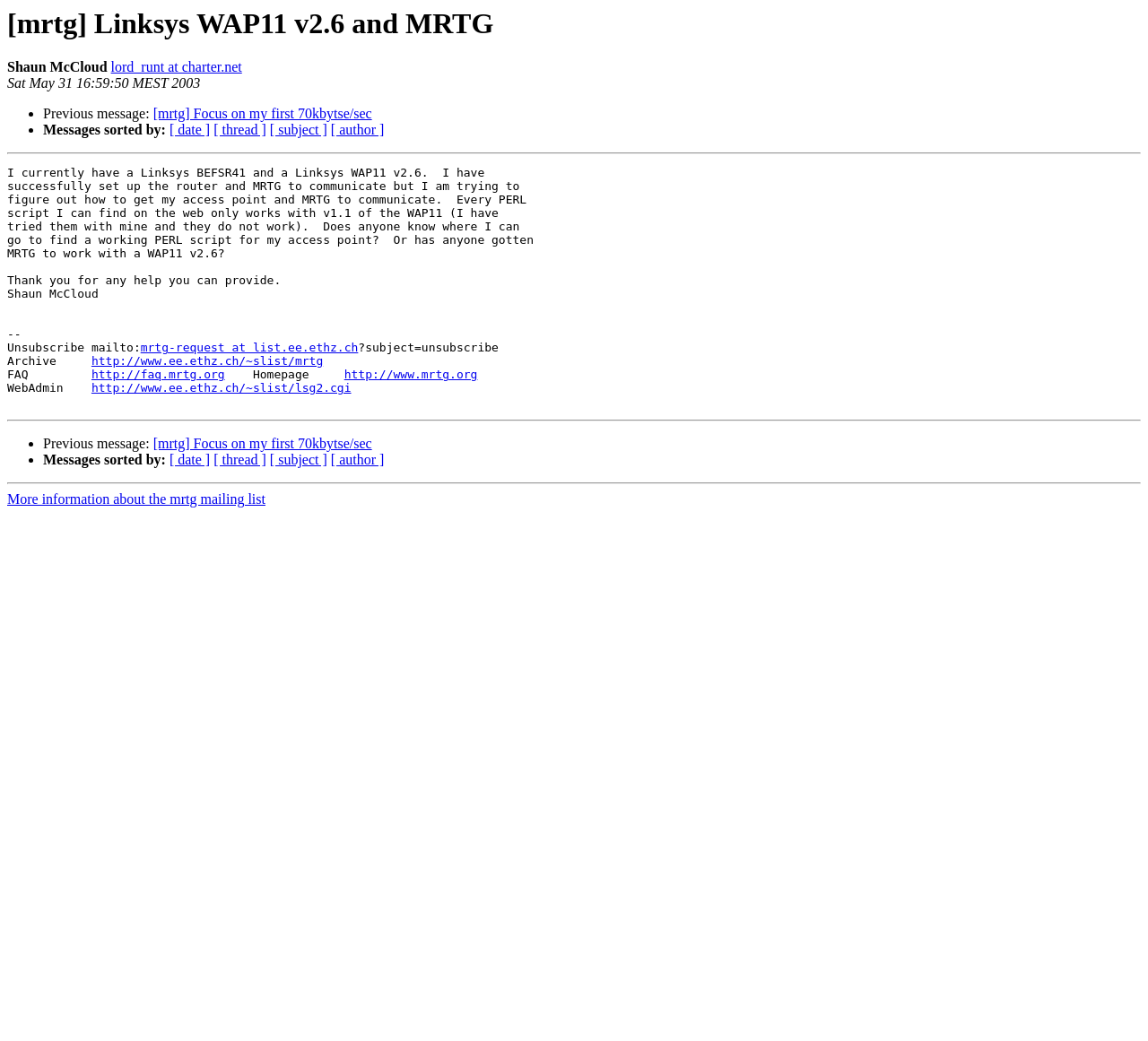Offer a detailed account of what is visible on the webpage.

This webpage appears to be an archived email thread or forum post related to MRTG (Multi Router Traffic Grapher) and Linksys WAP11 v2.6. At the top, there is a heading with the title "[mrtg] Linksys WAP11 v2.6 and MRTG" followed by the author's name "Shaun McCloud" and a timestamp "Sat May 31 16:59:50 MEST 2003".

Below the heading, there are two lists of links, each with a bullet point marker. The first list contains links to previous messages, and the second list allows users to sort messages by date, thread, subject, or author.

The main content of the page is a message from Shaun McCloud, who is seeking help in getting his Linksys WAP11 v2.6 access point to communicate with MRTG. He explains that he has successfully set up his router and MRTG but is struggling to find a working Perl script for his access point. He requests help from others who may have experience with this issue.

At the bottom of the page, there are several links to unsubscribe from the mailing list, access the archive, FAQ, and homepage of MRTG. There are also two horizontal separators dividing the content into sections.